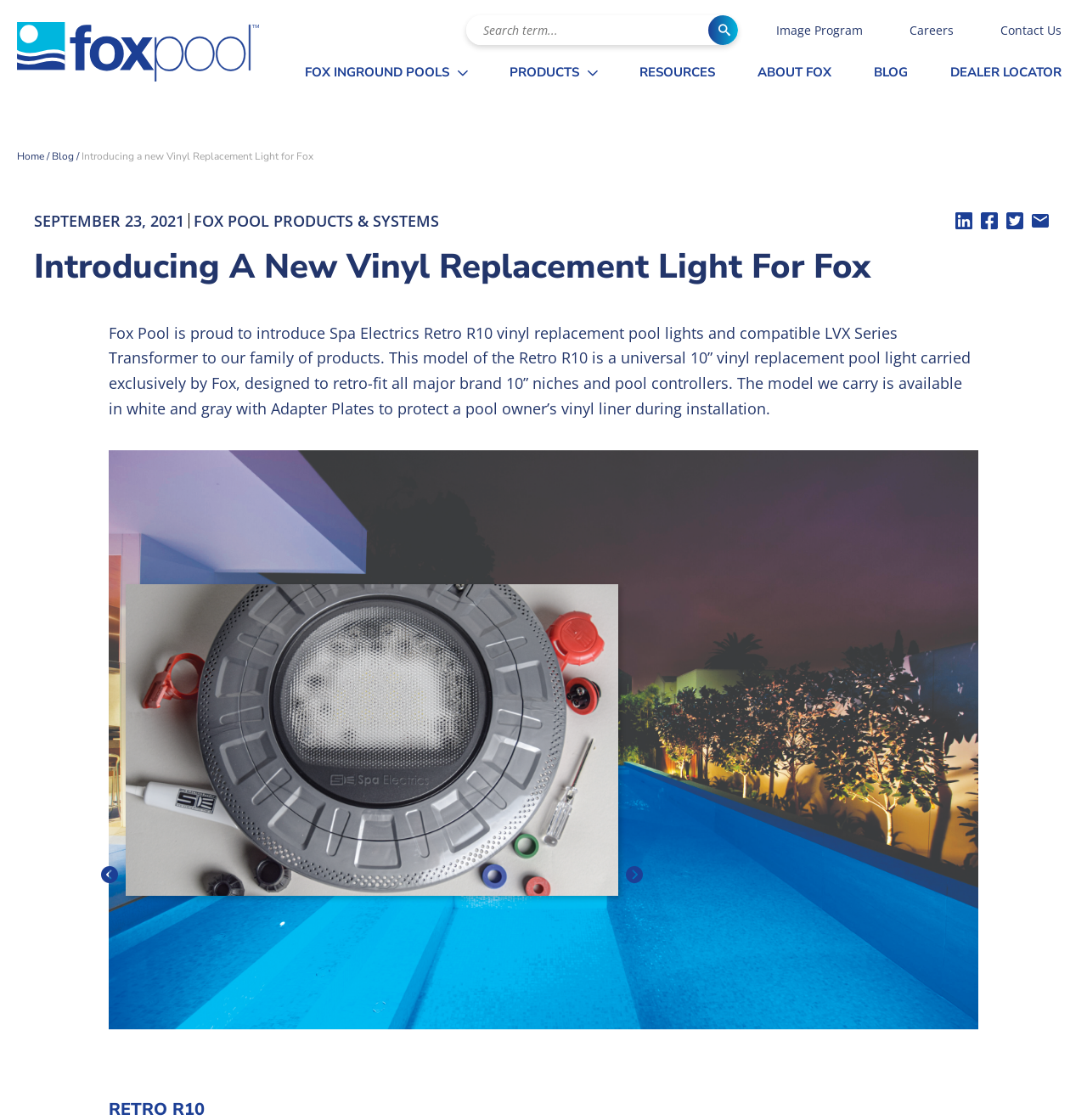What is the purpose of the Adapter Plates?
Please provide a detailed and thorough answer to the question.

The static text mentions that the Adapter Plates are designed to protect a pool owner's vinyl liner during installation, which suggests that their purpose is to prevent damage to the liner.